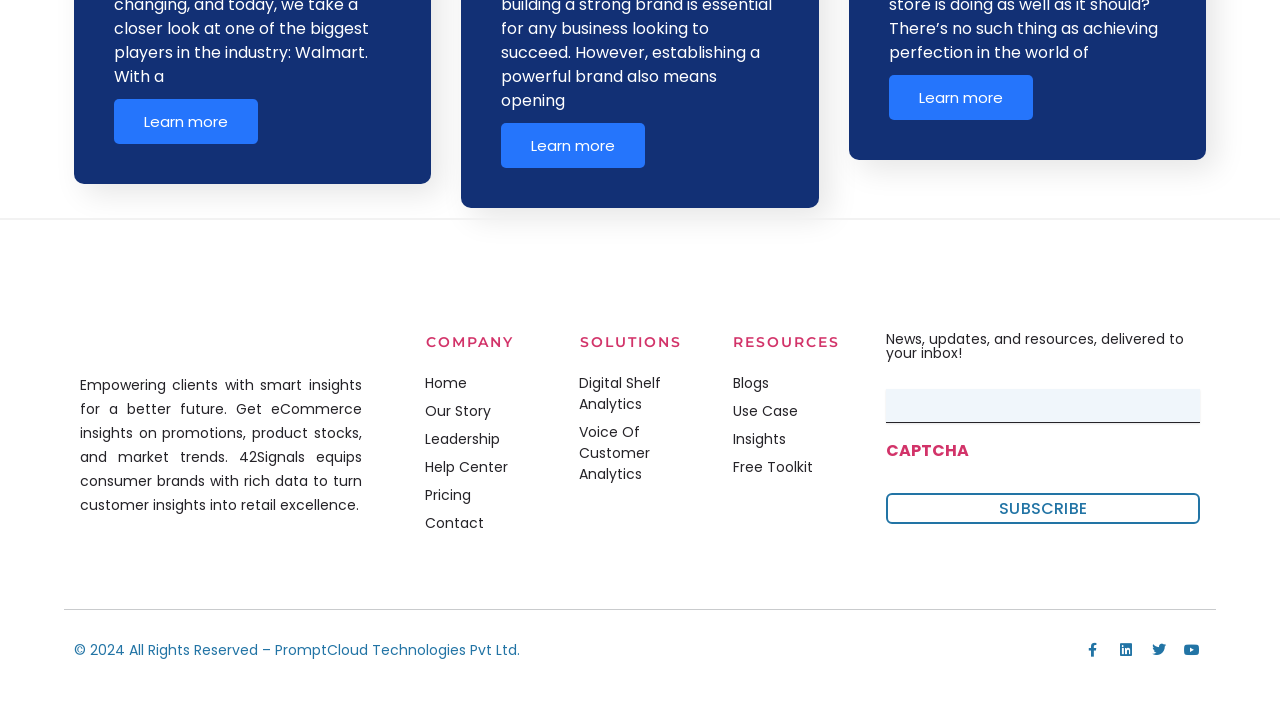Locate the bounding box of the UI element described by: "PRODUCTS" in the given webpage screenshot.

None